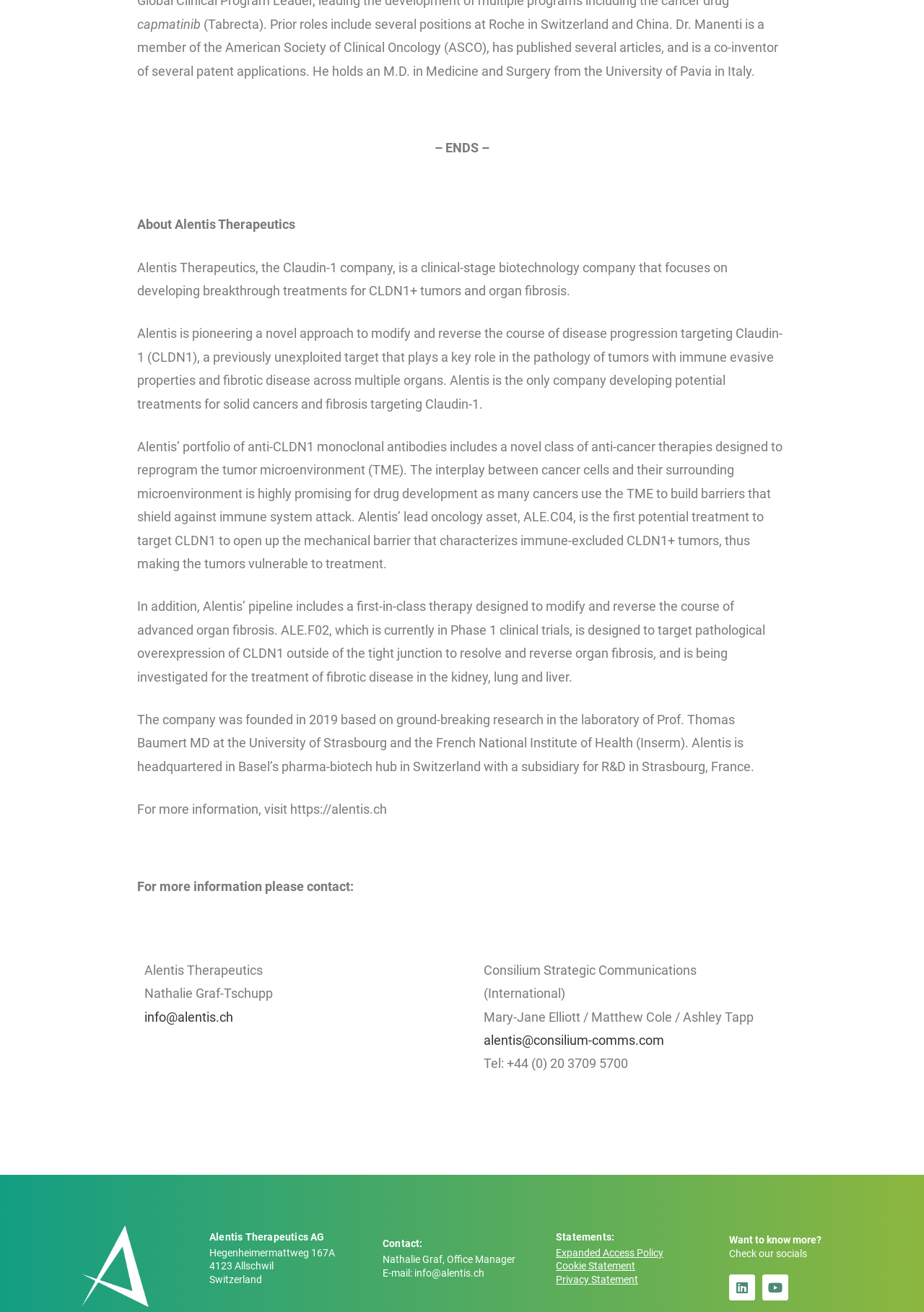Determine the bounding box for the UI element as described: "Privacy Statement". The coordinates should be represented as four float numbers between 0 and 1, formatted as [left, top, right, bottom].

[0.602, 0.971, 0.691, 0.98]